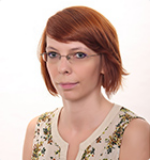Describe every important feature and element in the image comprehensively.

The image features Agnieszka Tkaczyk, an Information Developer and Enablement Team Lead at IBM. She has a focused expression, highlighting her professional demeanor. Her auburn hair is styled neatly, and she wears glasses, paired with a blouse adorned with a floral pattern, suggesting a blend of professionalism and creativity. Agnieszka is dedicated to translating intricate concepts and technical language into accessible documentation, ensuring that users have the right information when they need it. Additionally, she co-organizes the soap! conference, which is the first technical communication conference in Poland, reflecting her commitment to the field.